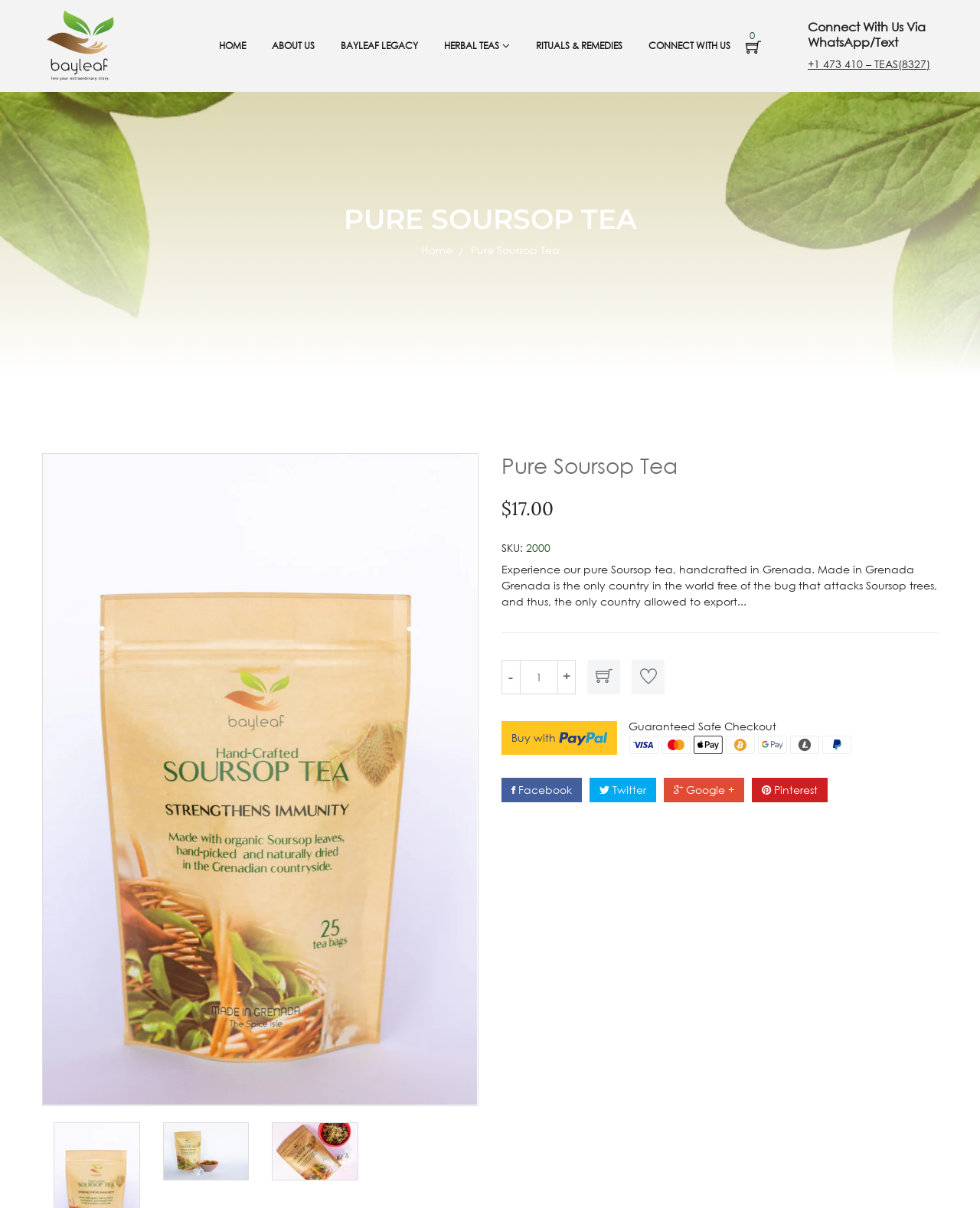Pinpoint the bounding box coordinates of the area that must be clicked to complete this instruction: "Click on the 'HOME' link".

[0.223, 0.006, 0.251, 0.07]